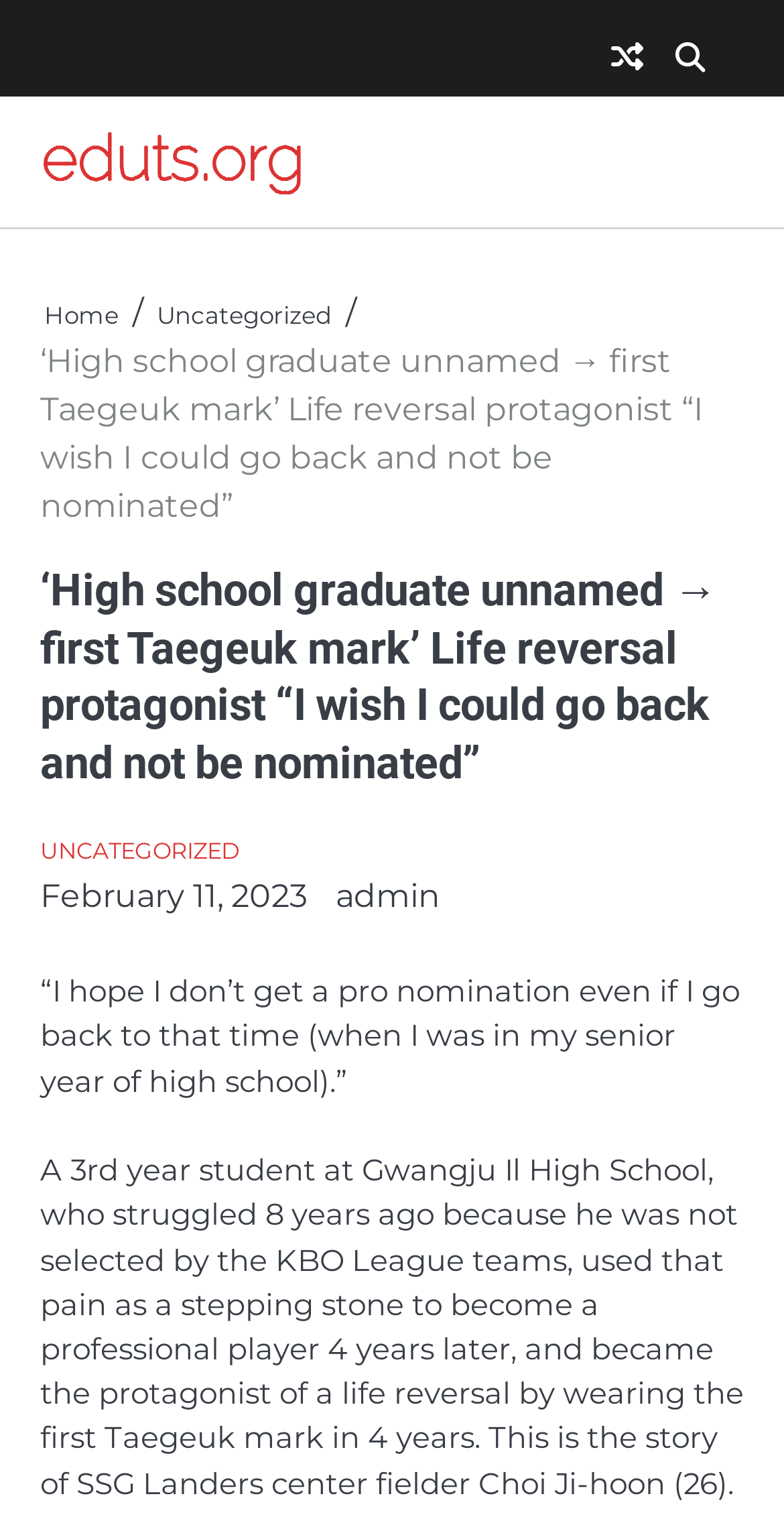Can you find and provide the main heading text of this webpage?

‘High school graduate unnamed → first Taegeuk mark’ Life reversal protagonist “I wish I could go back and not be nominated”